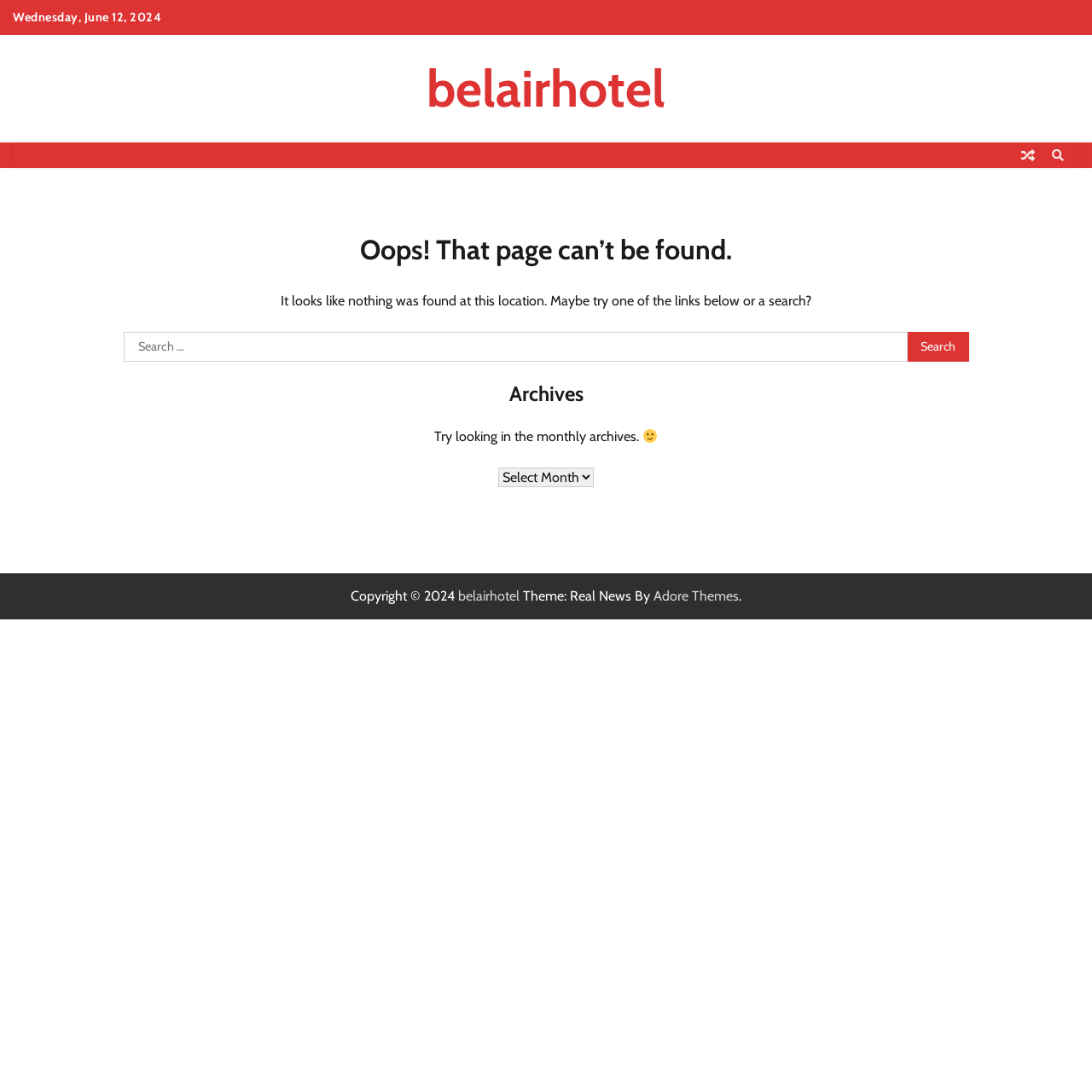Explain the webpage in detail, including its primary components.

The webpage displays a "Page not found" error message. At the top left, the current date "Wednesday, June 12, 2024" is shown. Below it, a link to "belairhotel" is positioned, followed by two icons, represented by "\uf074" and "\uf002", located at the top right corner.

The main content area is divided into sections. The first section has a heading "Oops! That page can’t be found." in a large font, centered at the top. Below it, a paragraph of text explains that nothing was found at the current location and suggests trying one of the links below or a search.

A search bar is located below the text, with a label "Search for:" and a search box where users can input their queries. A "Search" button is positioned to the right of the search box.

Further down, a heading "Archives" is displayed, followed by a paragraph of text suggesting to look in the monthly archives. An image of a smiling face 🙂 is shown next to the text. A dropdown combobox labeled "Archives" is positioned below, allowing users to select from a list of options.

At the bottom of the page, a copyright notice "Copyright © 2024" is displayed, along with a link to "belairhotel" and a theme credit "Theme: Real News By Adore Themes".